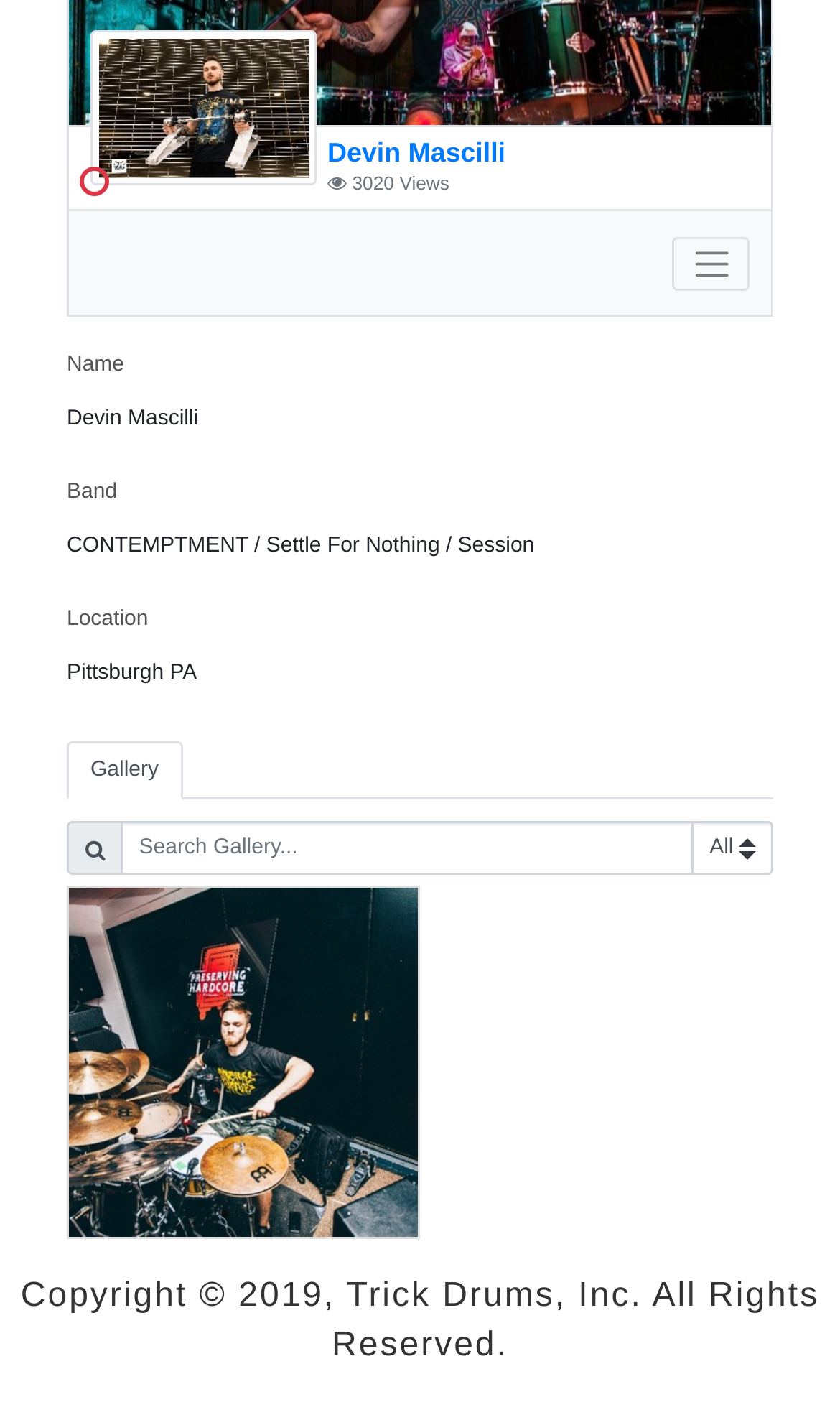Bounding box coordinates should be provided in the format (top-left x, top-left y, bottom-right x, bottom-right y) with all values between 0 and 1. Identify the bounding box for this UI element: parent_node: All name="gallery_2c53bed787b22240423dafdcb18c0564_search" placeholder="Search Gallery..."

[0.144, 0.579, 0.825, 0.616]